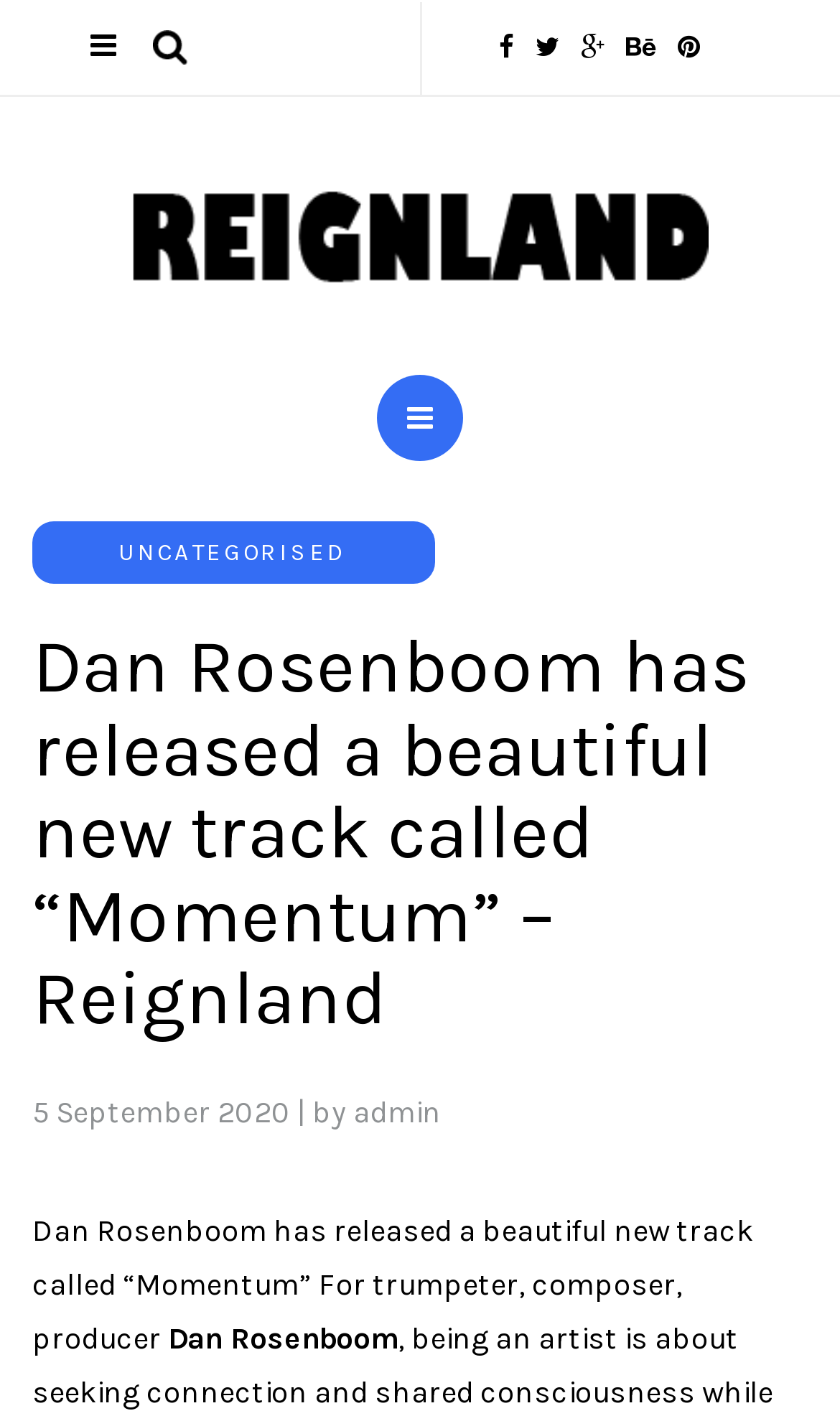Give a one-word or one-phrase response to the question: 
Who is the author of the post?

admin